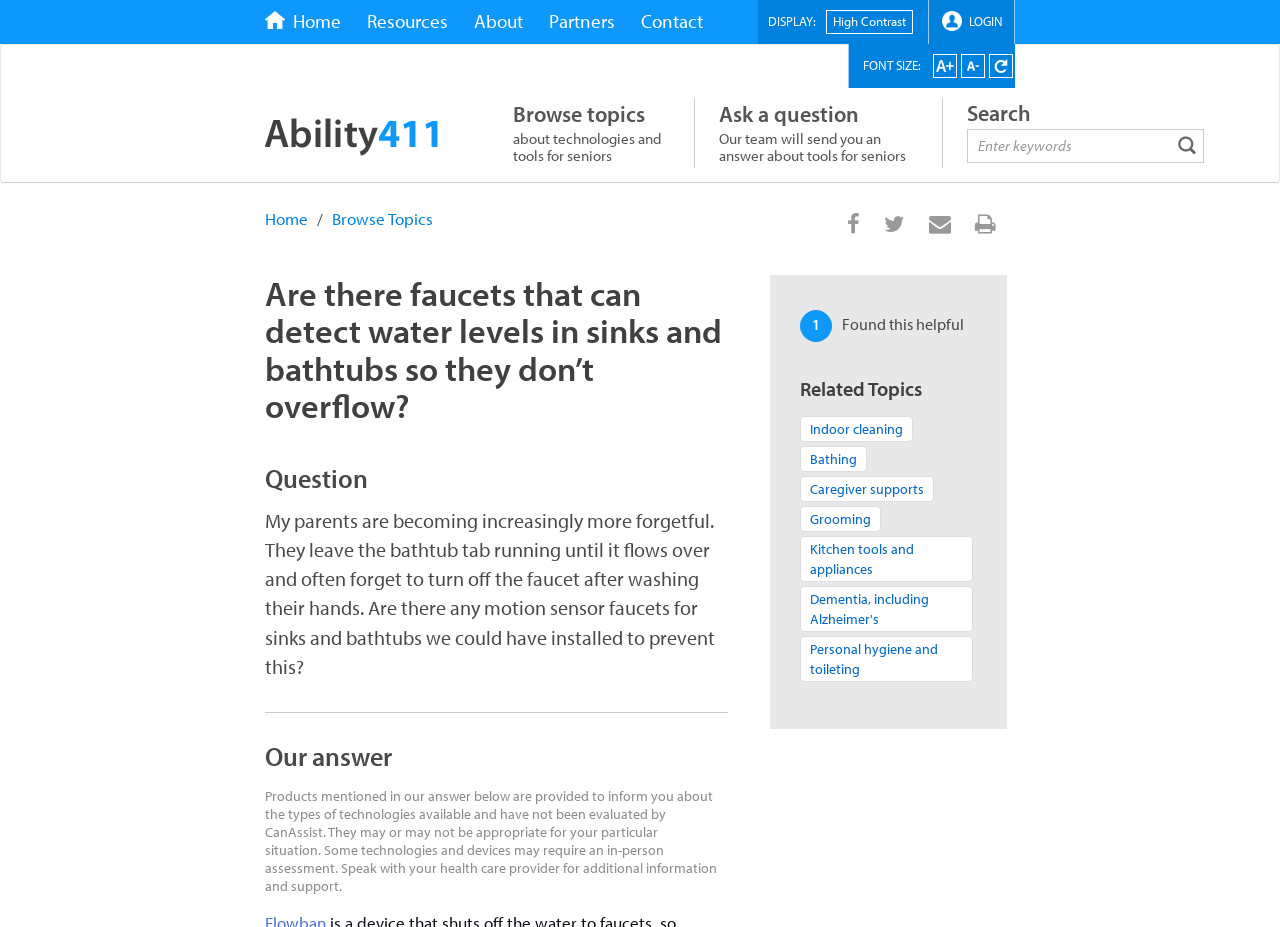Analyze and describe the webpage in a detailed narrative.

This webpage is about smart faucets that can detect water levels in sinks and bathtubs to prevent overflowing. The page is divided into several sections. At the top, there is a navigation menu with links to "Home", "Resources", "About", "Partners", "Contact", and "LOGIN". Below the navigation menu, there are links to adjust the display and font size.

The main content of the page is divided into two columns. On the left, there is a section with a heading "Browse topics" that allows users to browse topics about technologies and tools for seniors. Below this section, there is a link to ask a question, and a search bar with a button to apply the search.

On the right, there is a section with a heading "Are there faucets that can detect water levels in sinks and bathtubs so they don’t overflow?" which is the main topic of the page. Below this heading, there is a question from a user about their parents who are becoming forgetful and leave the bathtub tap running, and a description of the problem. The page then provides an answer to this question, followed by a disclaimer about the products mentioned.

Further down the page, there is a section with a heading "Related Topics" that lists several related topics, including indoor cleaning, bathing, caregiver supports, and more. Each topic is a link that users can click on to learn more.